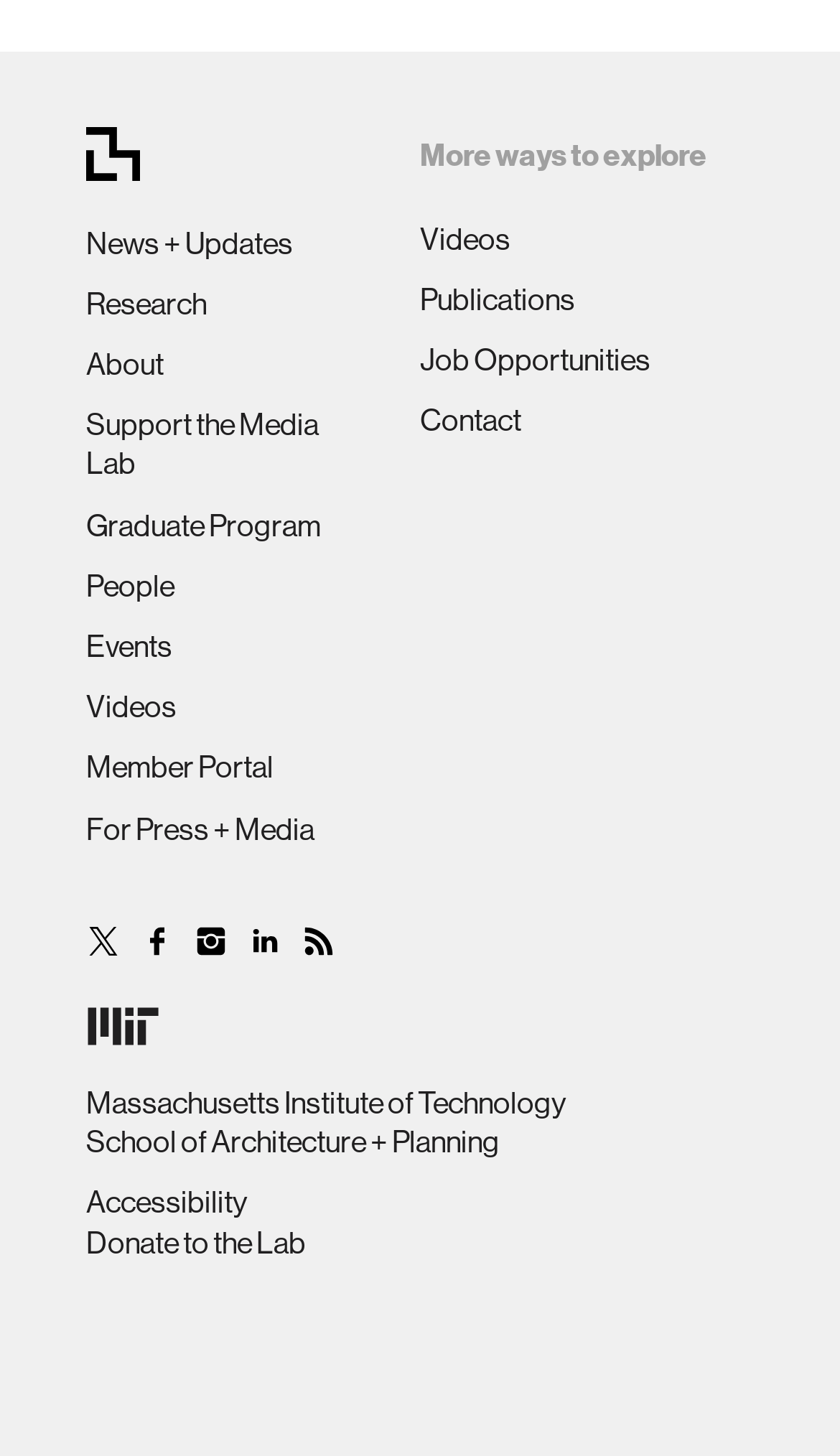Provide a short answer using a single word or phrase for the following question: 
What is the name of the school affiliated with this lab?

School of Architecture + Planning